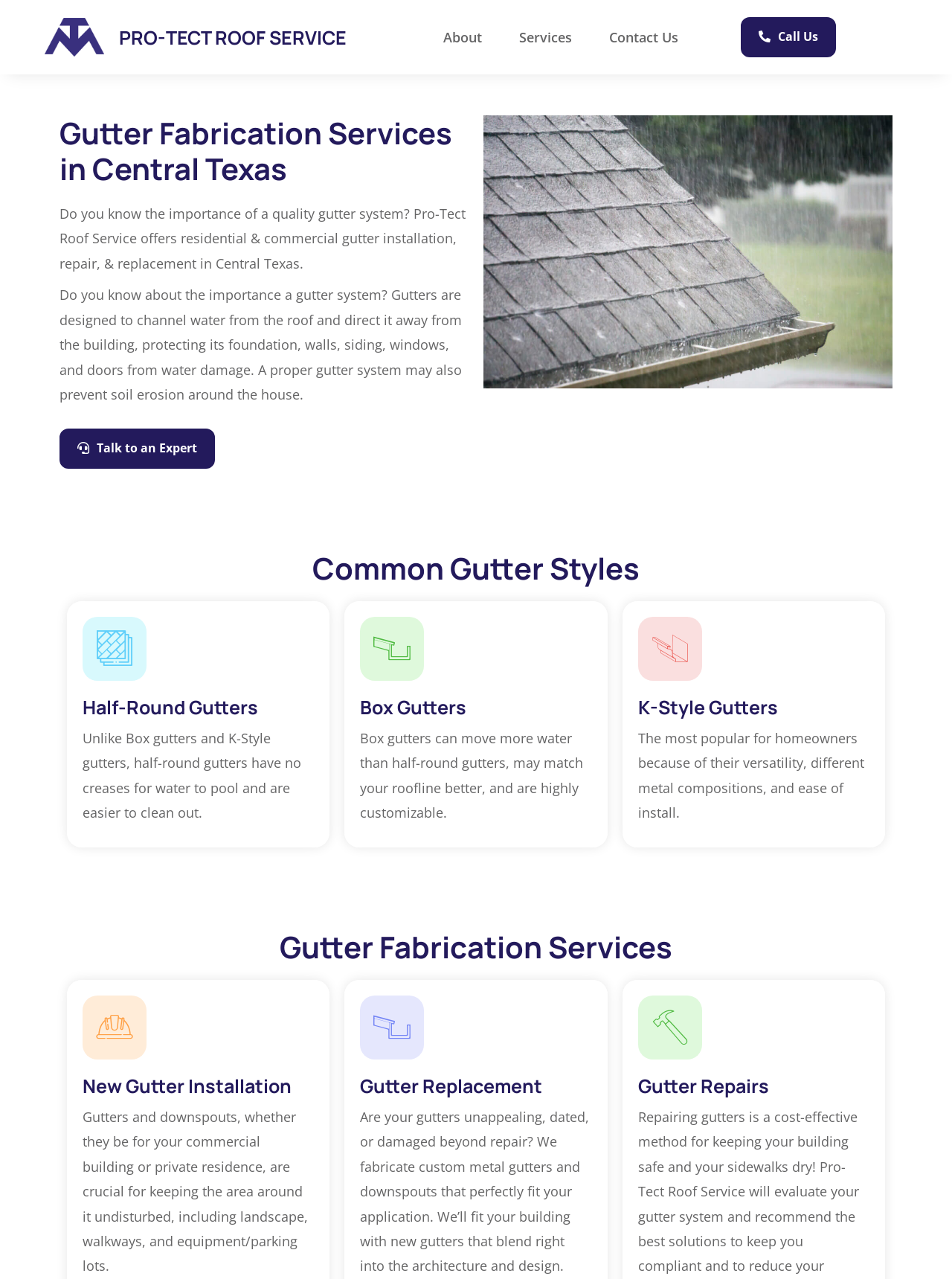What service does Pro-Tect Roof Service offer for damaged gutters?
Could you answer the question in a detailed manner, providing as much information as possible?

If gutters are unappealing, dated, or damaged beyond repair, Pro-Tect Roof Service offers a gutter replacement service, fabricating custom metal gutters and downspouts that perfectly fit the application.